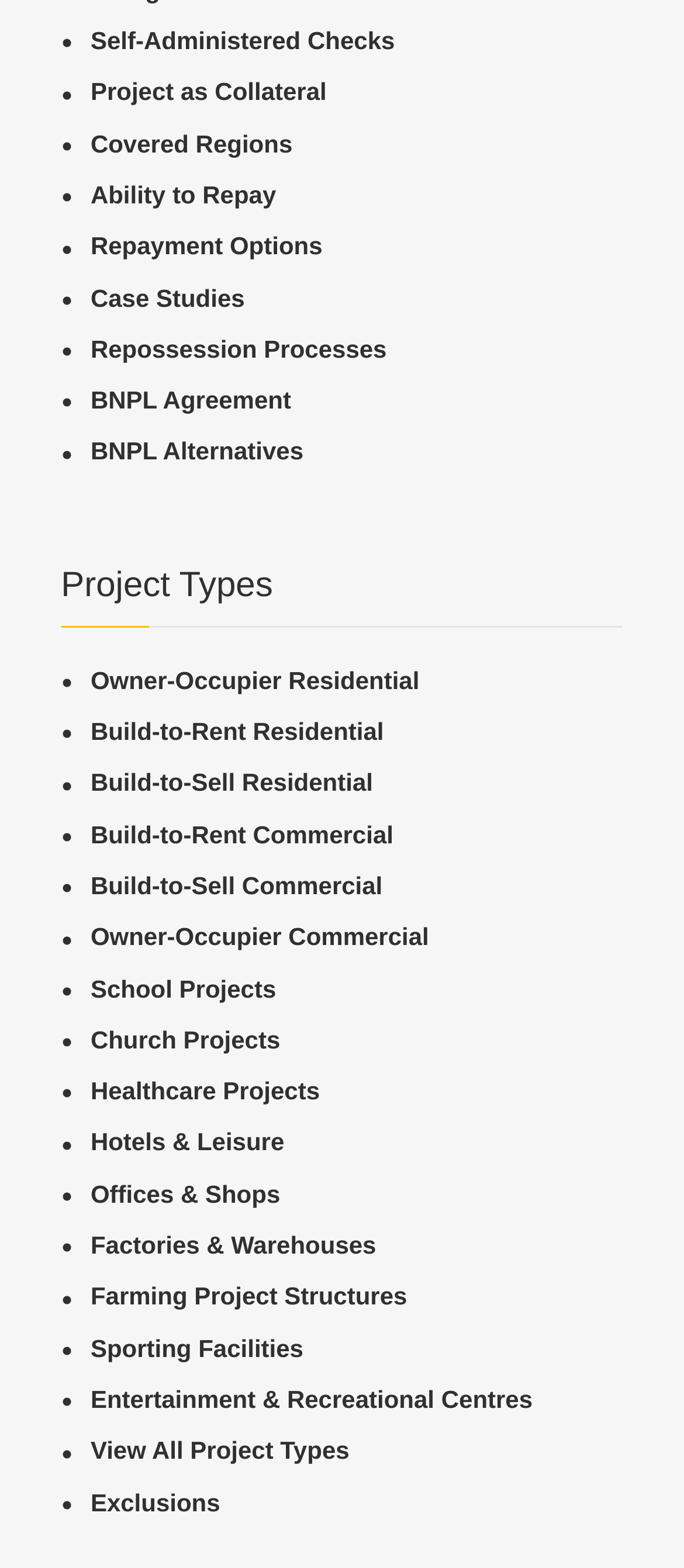Use a single word or phrase to respond to the question:
How many repayment options are mentioned?

One